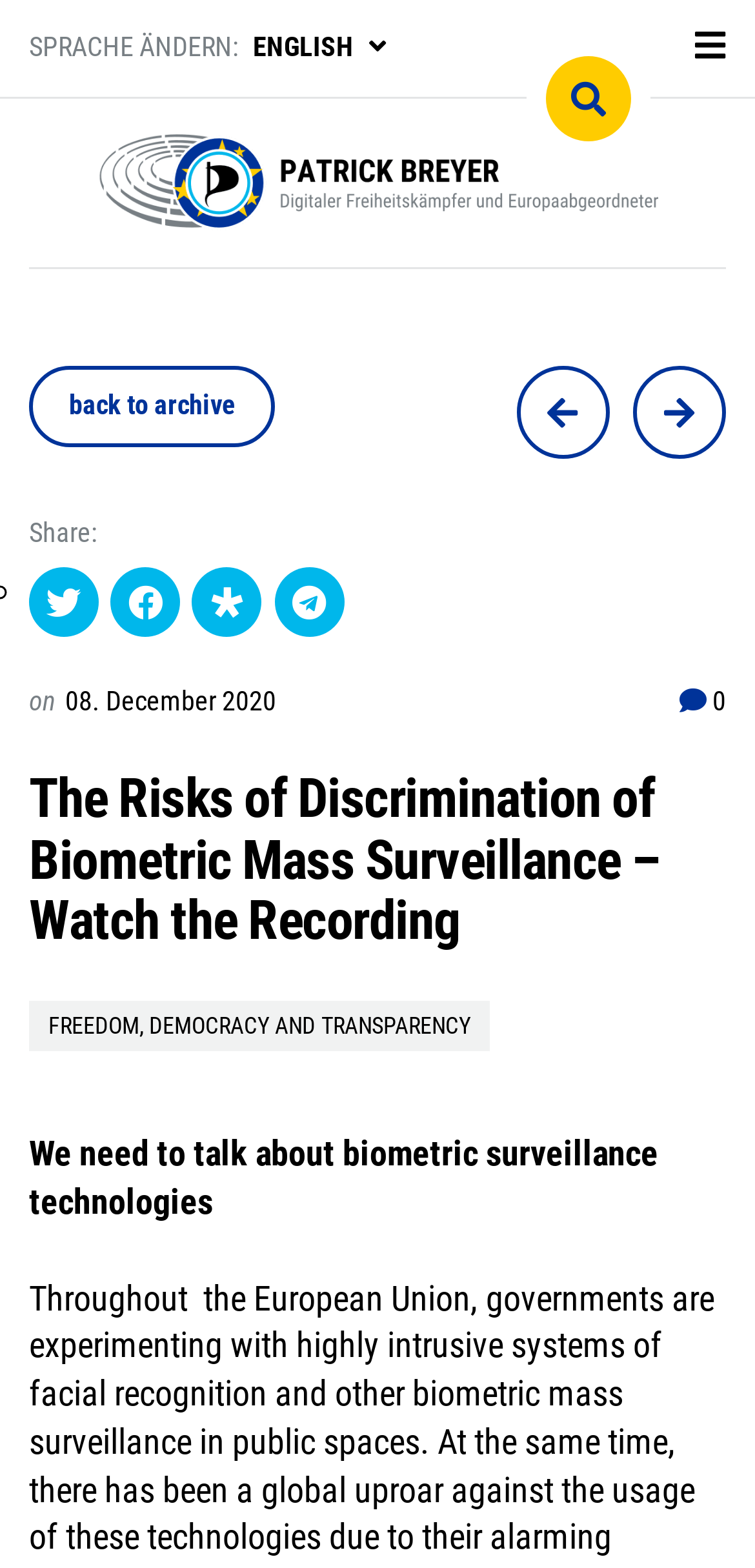Please give a one-word or short phrase response to the following question: 
What social media platforms can the webpage be shared on?

Multiple platforms